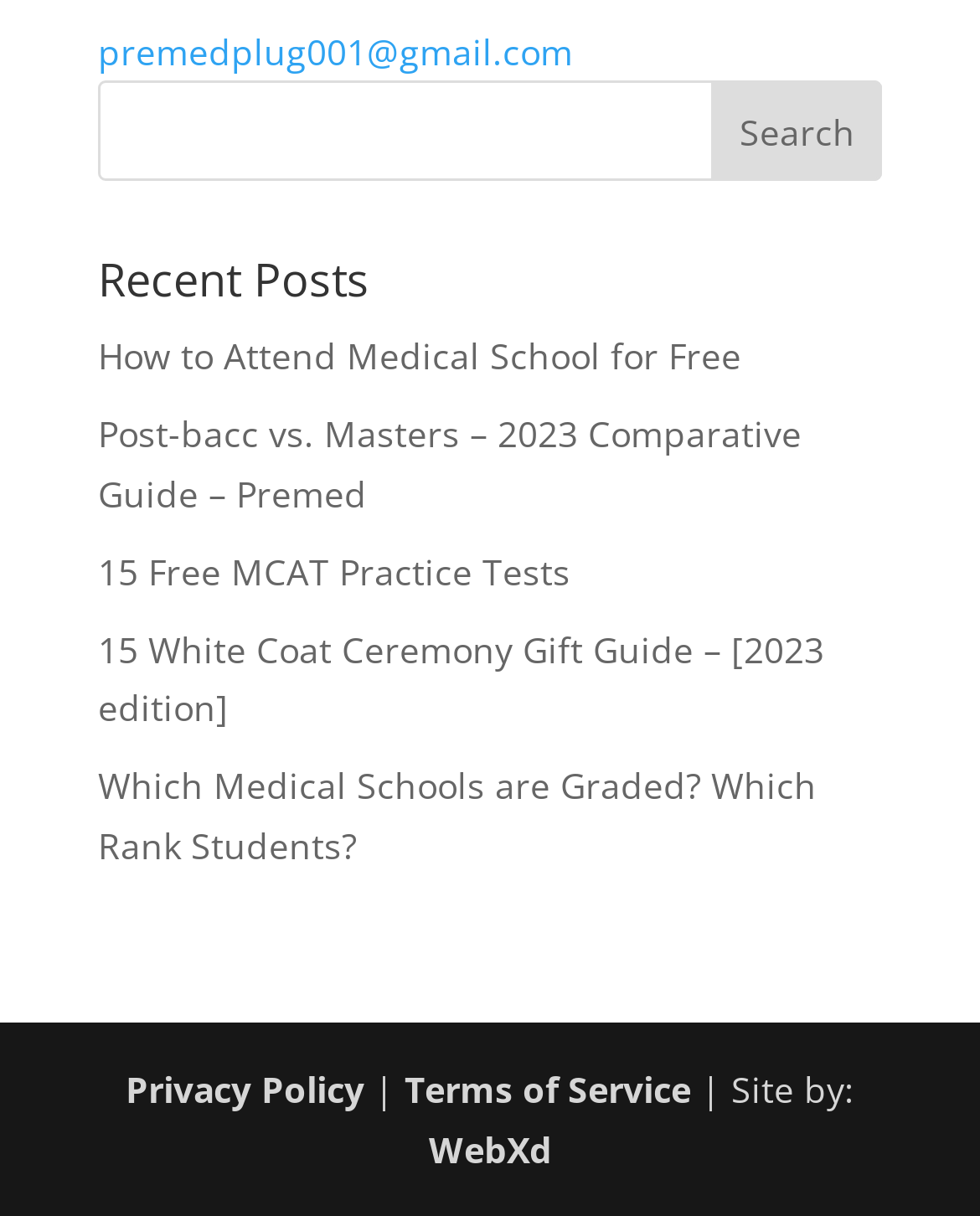Identify the bounding box coordinates necessary to click and complete the given instruction: "check the privacy policy".

[0.128, 0.875, 0.372, 0.915]